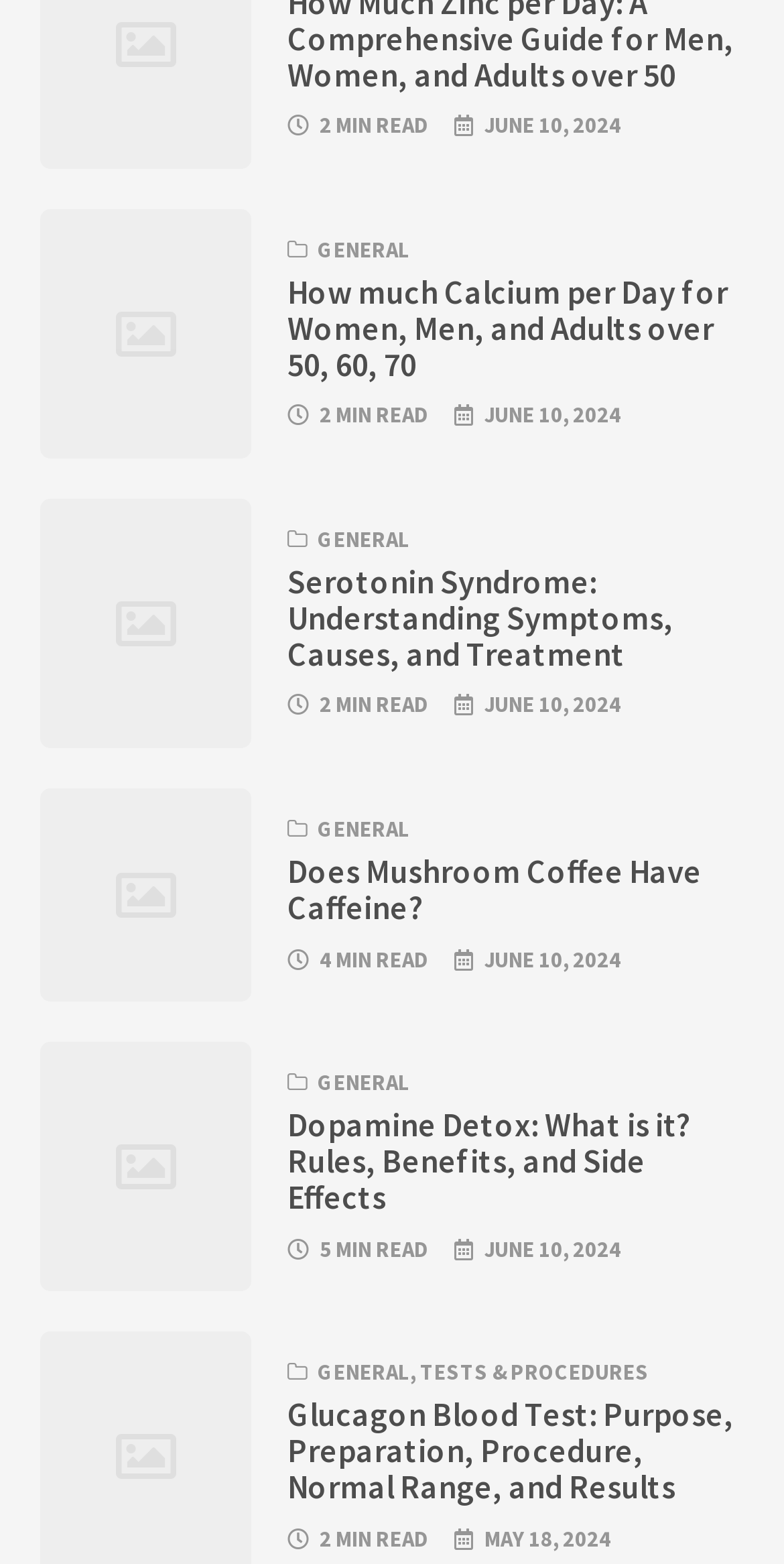Given the webpage screenshot, identify the bounding box of the UI element that matches this description: "Does Mushroom Coffee Have Caffeine?".

[0.367, 0.544, 0.895, 0.592]